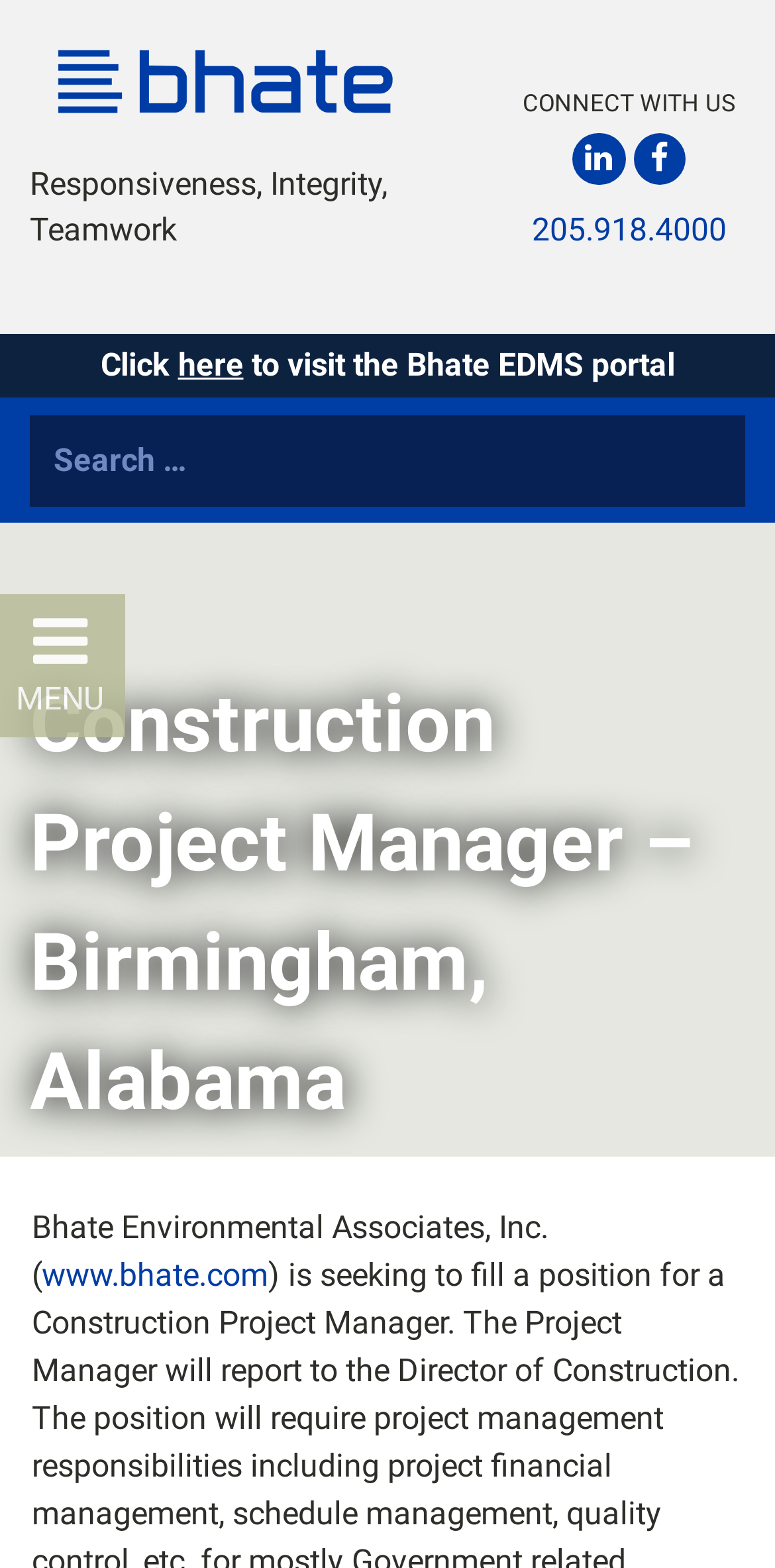Determine the bounding box coordinates of the clickable element to complete this instruction: "Click on About Bhate". Provide the coordinates in the format of four float numbers between 0 and 1, [left, top, right, bottom].

[0.081, 0.109, 0.363, 0.139]